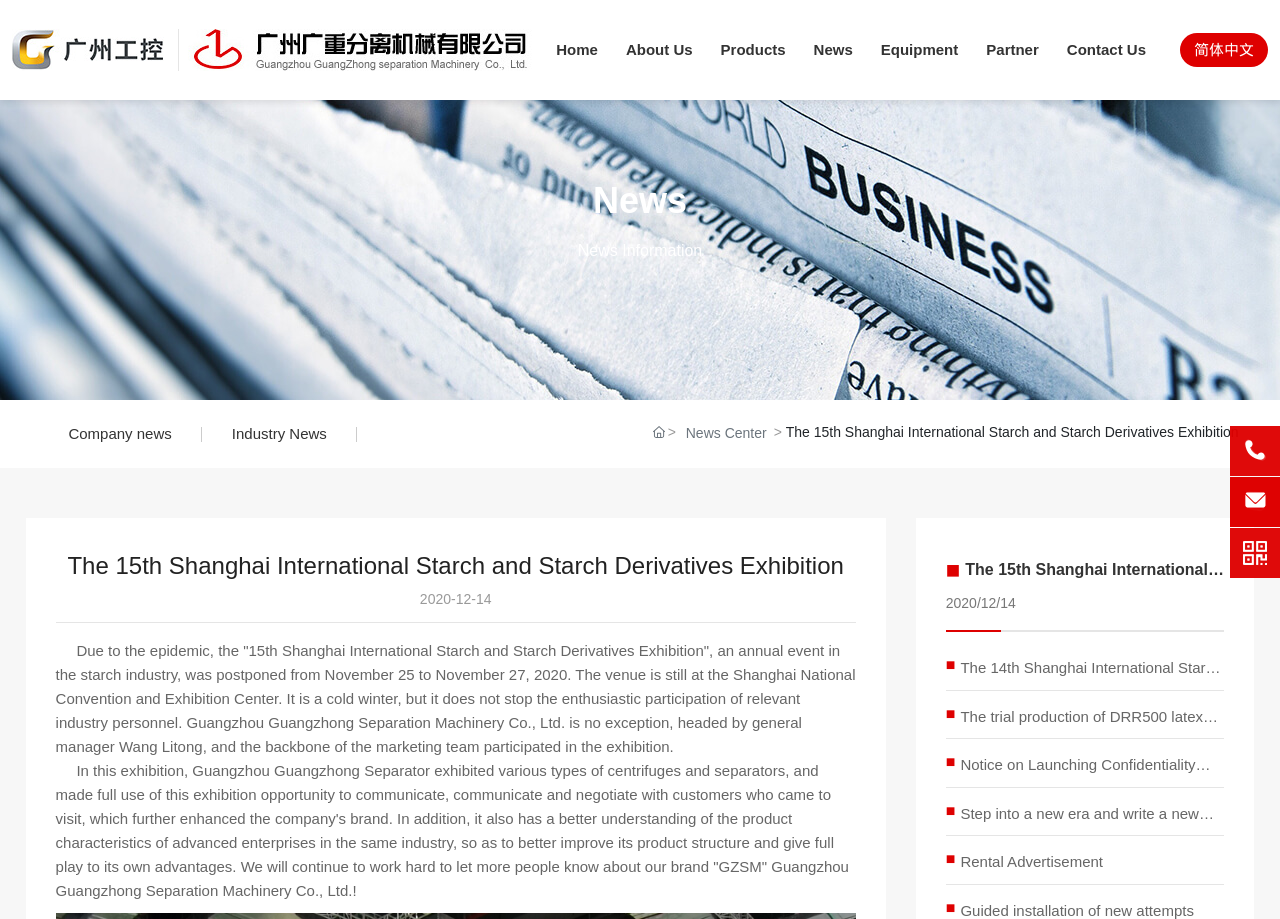Determine the bounding box coordinates for the UI element described. Format the coordinates as (top-left x, top-left y, bottom-right x, bottom-right y) and ensure all values are between 0 and 1. Element description: Equipment

[0.677, 0.0, 0.76, 0.109]